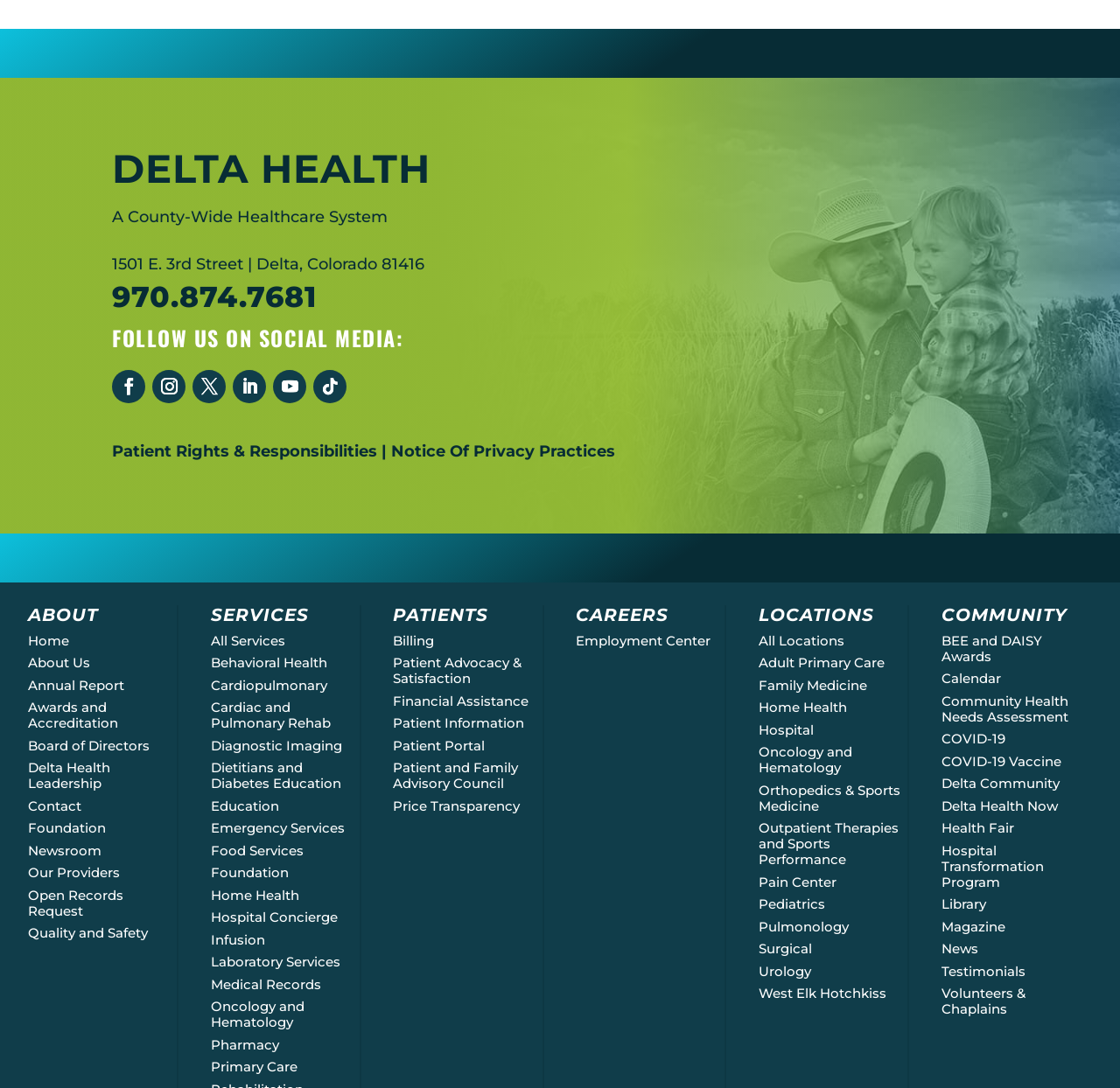Please reply to the following question with a single word or a short phrase:
What is the phone number of the healthcare system?

970.874.7681